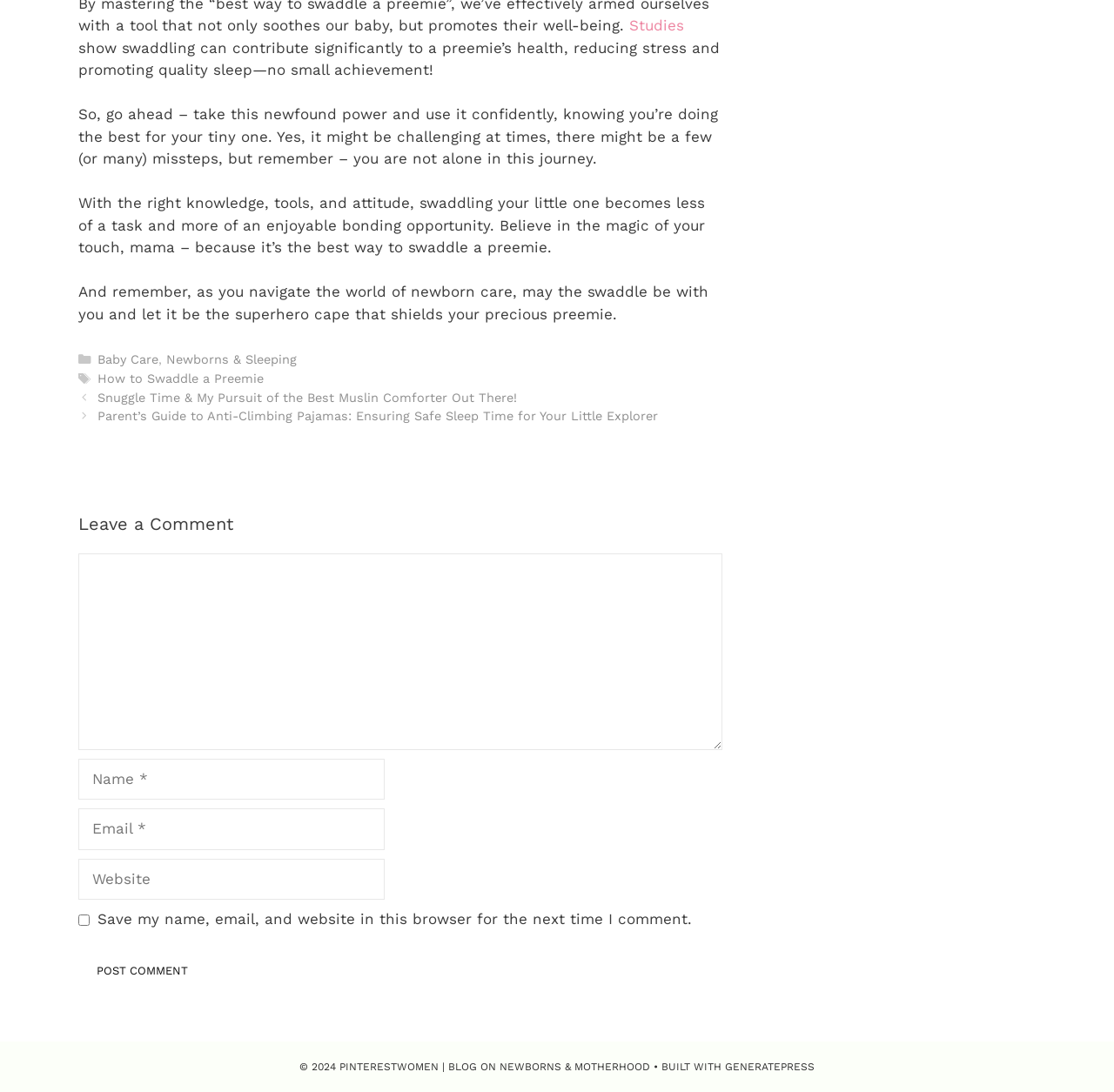Identify the bounding box coordinates of the section to be clicked to complete the task described by the following instruction: "Leave a comment". The coordinates should be four float numbers between 0 and 1, formatted as [left, top, right, bottom].

[0.07, 0.47, 0.648, 0.491]